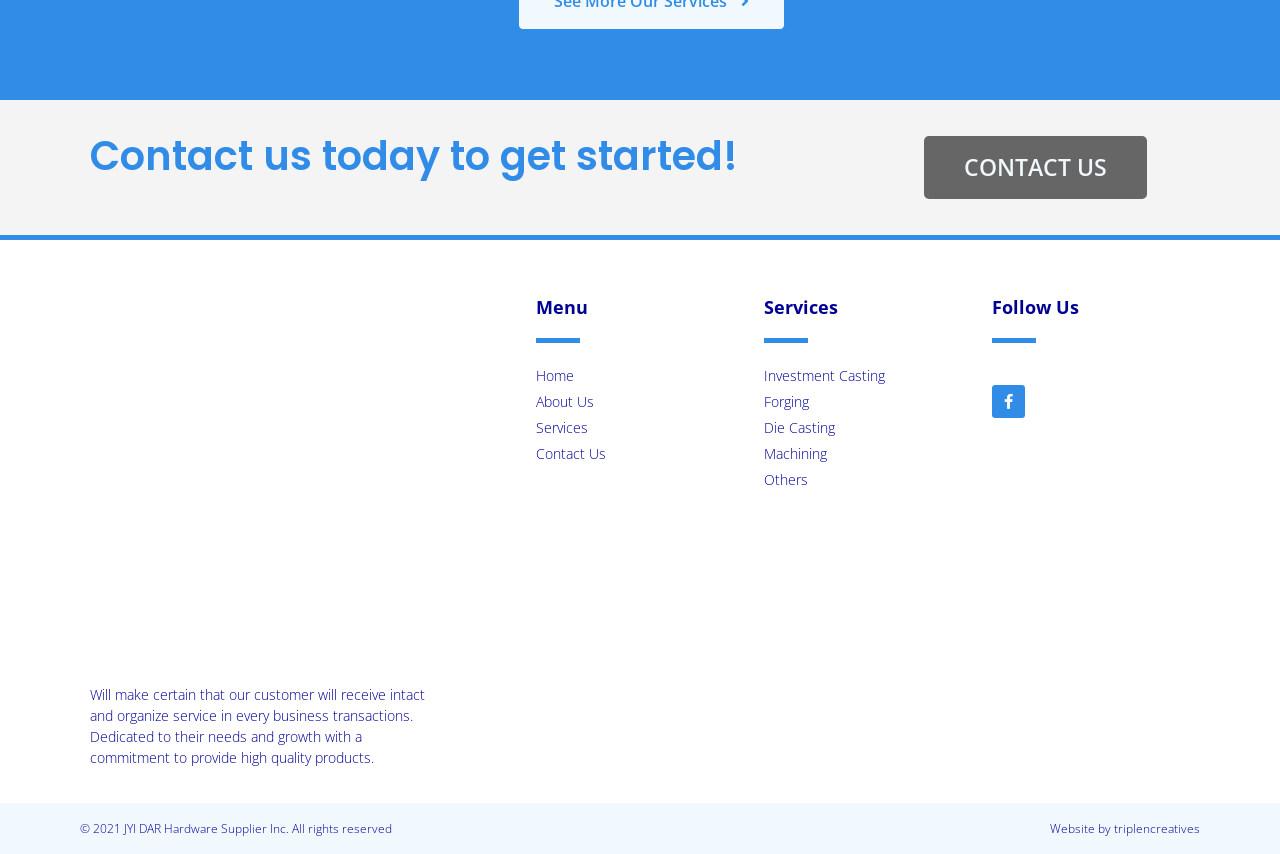Can you find the bounding box coordinates of the area I should click to execute the following instruction: "Click the 'CONTACT US' button"?

[0.722, 0.159, 0.896, 0.233]